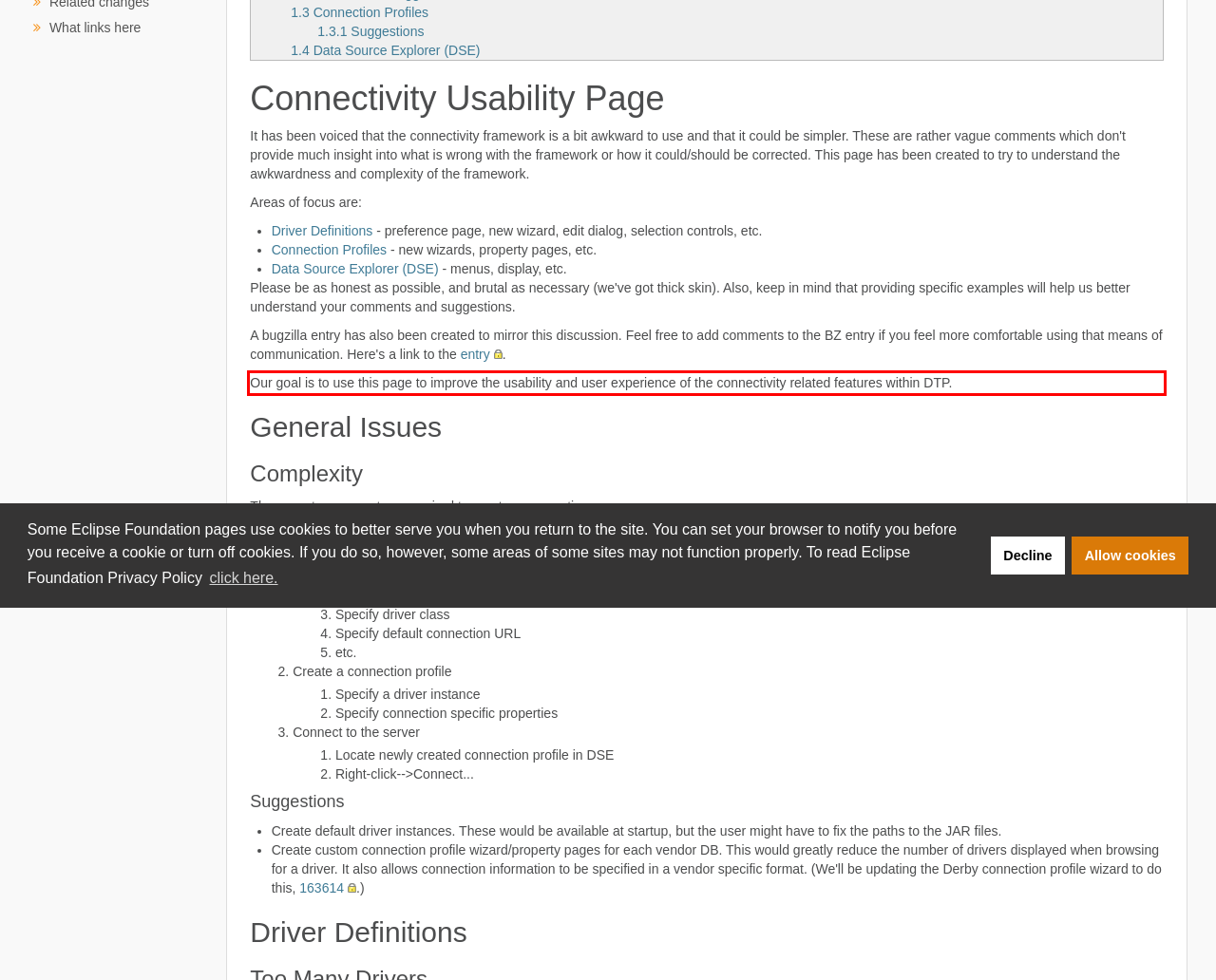Using the webpage screenshot, recognize and capture the text within the red bounding box.

Our goal is to use this page to improve the usability and user experience of the connectivity related features within DTP.